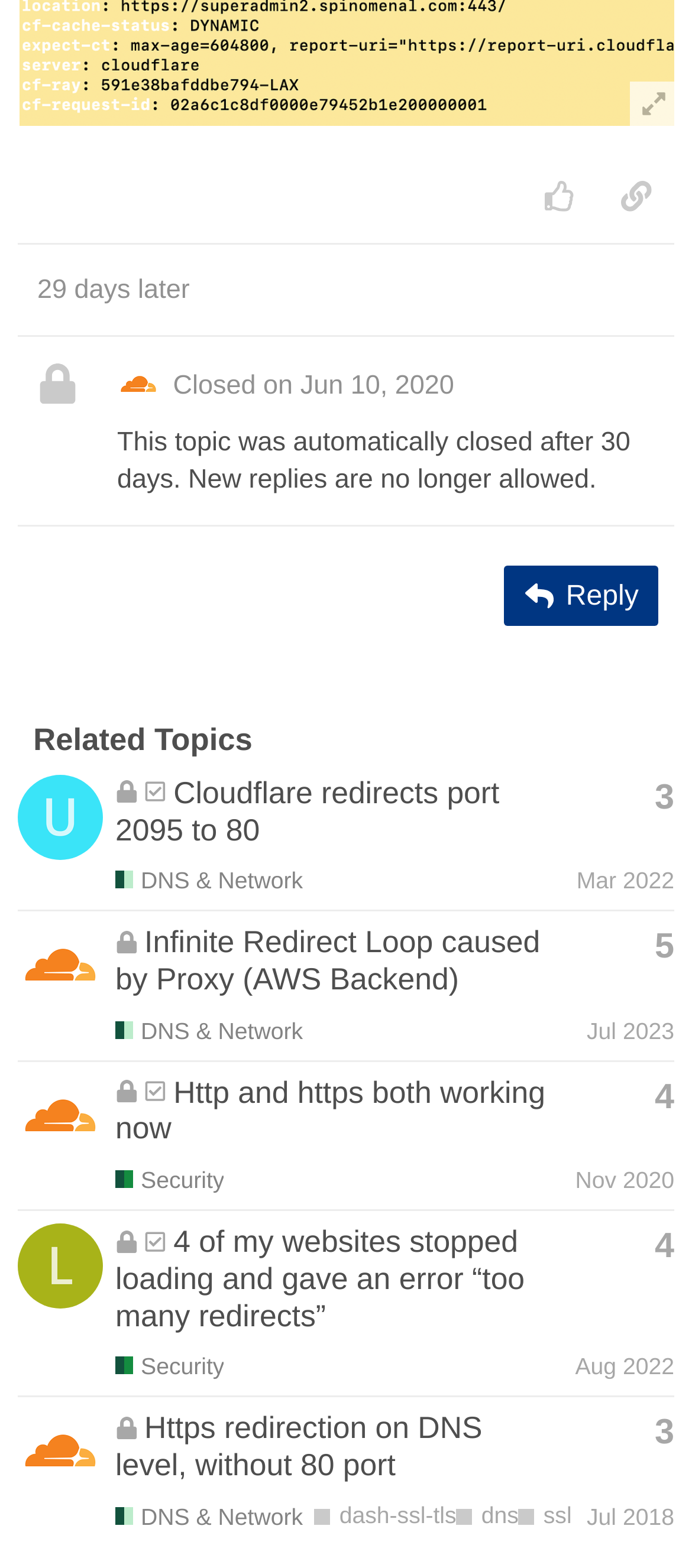Please use the details from the image to answer the following question comprehensively:
What is the category of the topic 'Https redirection on DNS level, without 80 port'?

I determined the category by looking at the 'DNS & Network' link under the topic 'Https redirection on DNS level, without 80 port'.